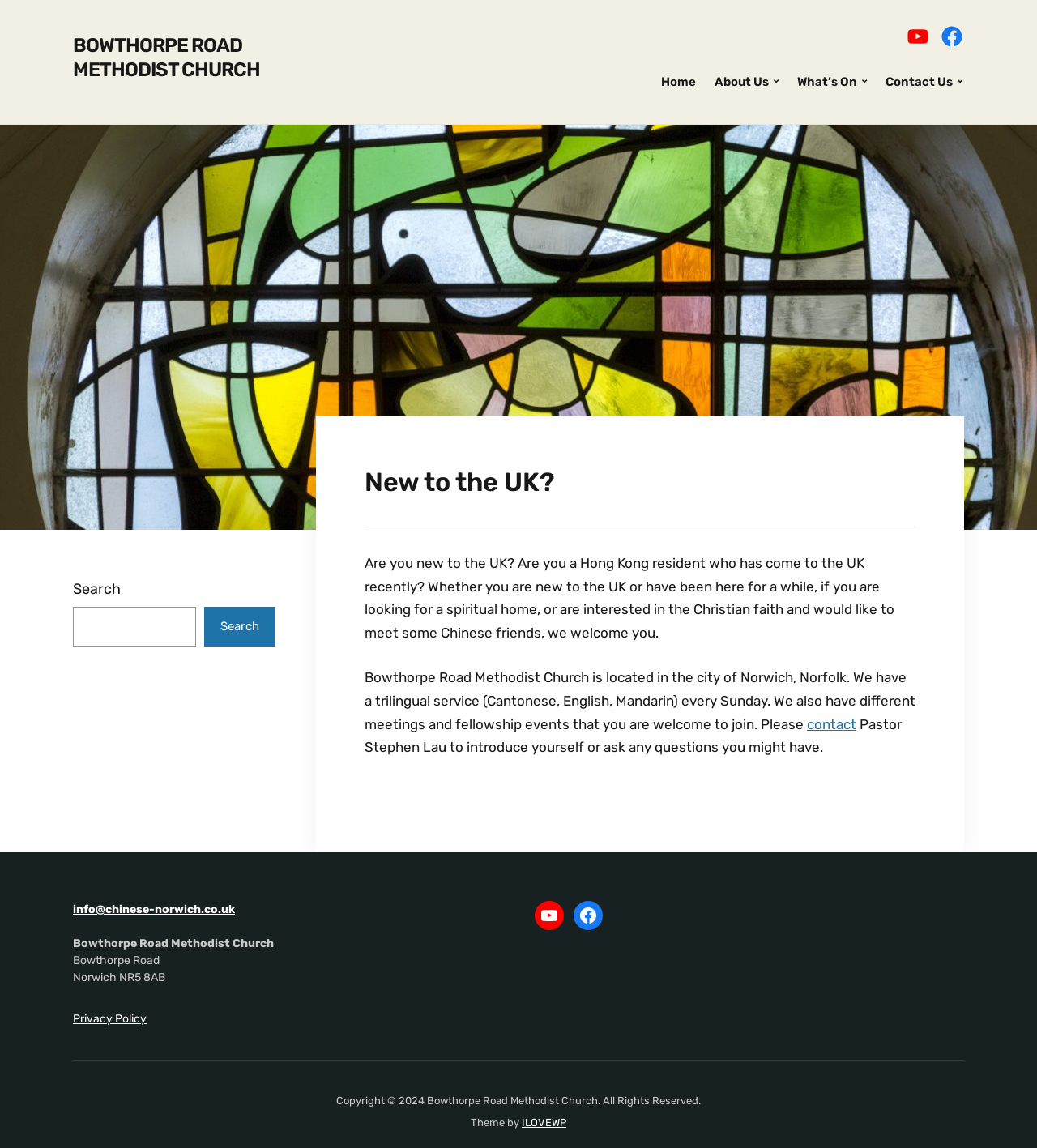Summarize the webpage comprehensively, mentioning all visible components.

The webpage is about Bowthorpe Road Methodist Church, specifically catering to Hong Kong residents who have recently moved to the UK. At the top left corner, there is a link to the church's name, followed by social media links to YouTube and Facebook on the top right corner. Below these links, there is a navigation menu with links to "Home", "About Us", "What's On", and "Contact Us".

The main content of the page is divided into two sections. On the left side, there is a stained glass window image with a dove, which takes up about half of the page's height. On the right side, there is a main article section that contains a heading "New to the UK?" and a paragraph of text that welcomes Hong Kong residents to the church. The text explains that the church has a trilingual service every Sunday and invites readers to join their meetings and fellowship events.

Below the main article, there is a complementary section that contains a search bar with a "Search" button. Further down, there is another complementary section that displays the church's contact information, including an email address, physical address, and links to their social media profiles and privacy policy.

At the very bottom of the page, there are two lines of text: one displaying the copyright information and another mentioning the theme creator.